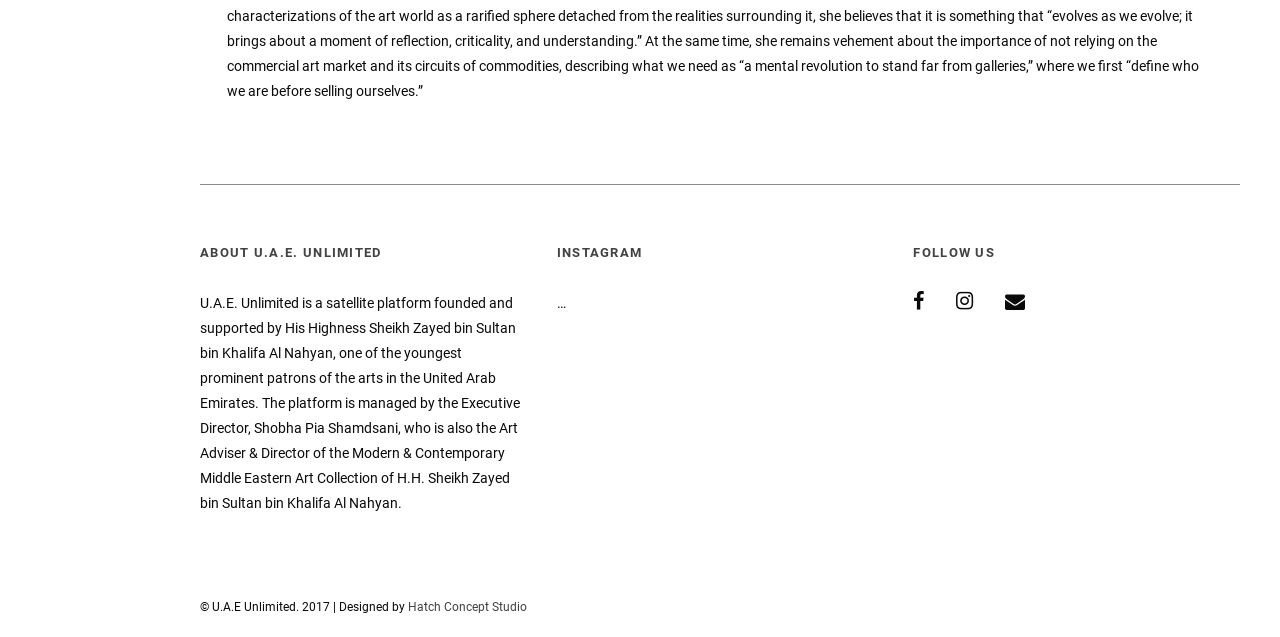What social media platform is mentioned on the webpage? Based on the screenshot, please respond with a single word or phrase.

Instagram